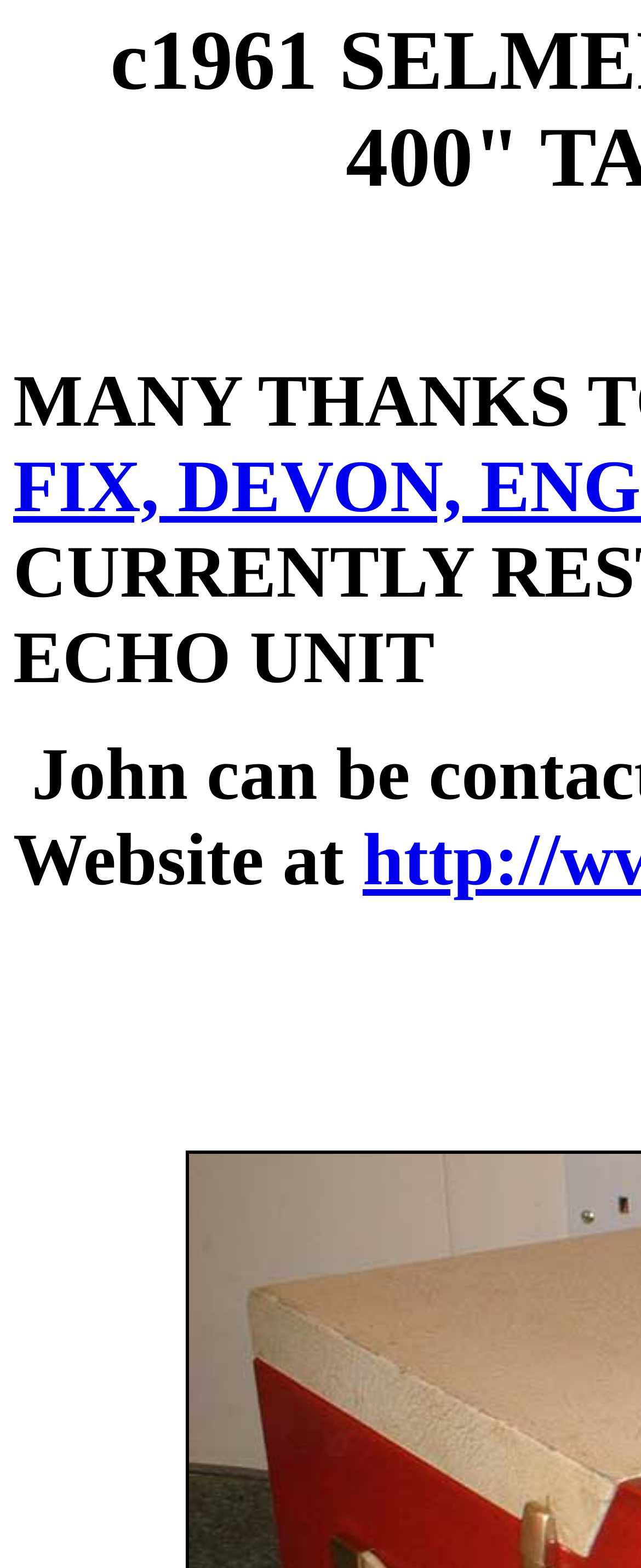Please identify the primary heading of the webpage and give its text content.

c1961 SELMER-TRUVOICE "ECHO 400" TAPE ECHO UNIT